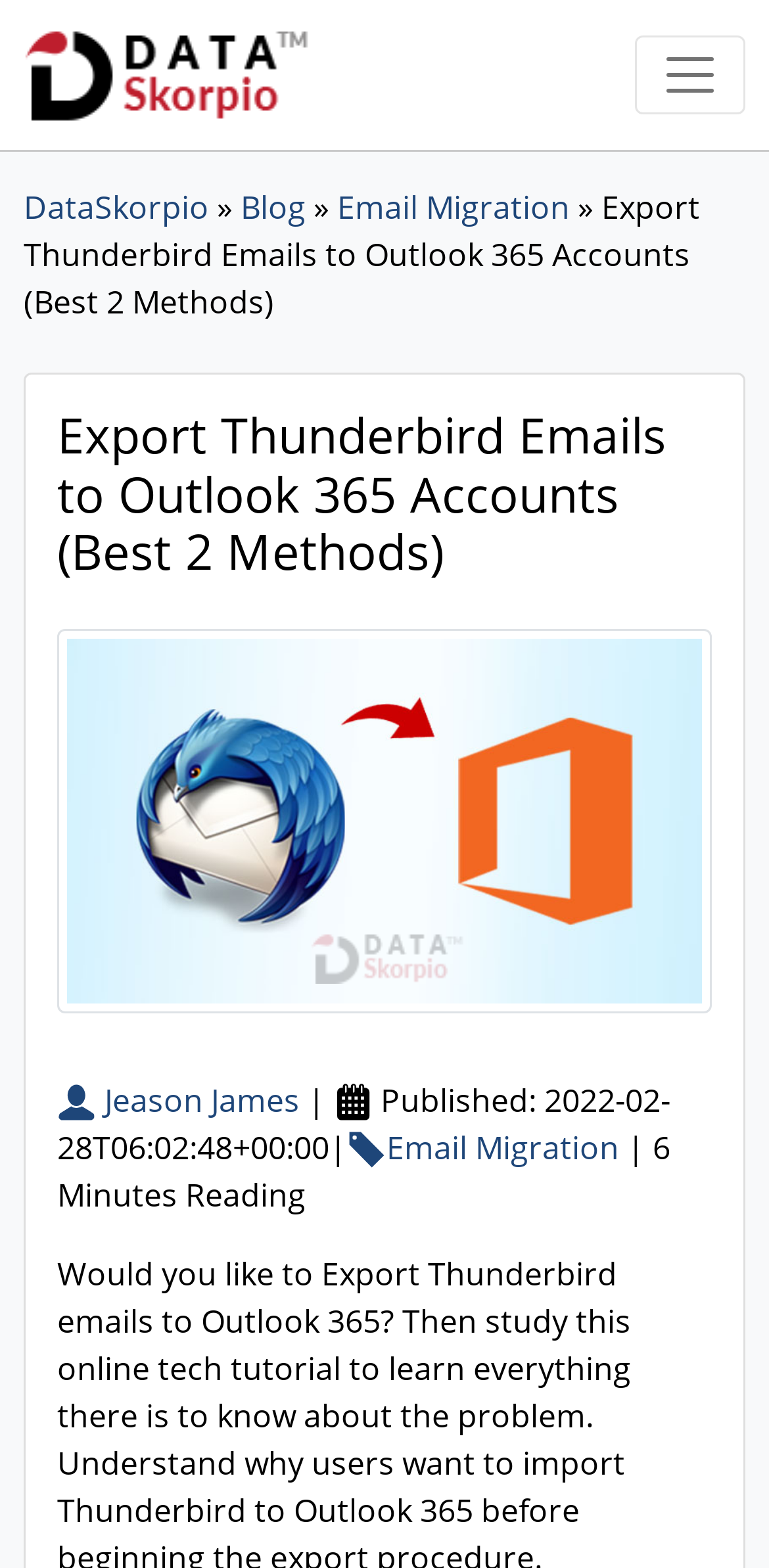Using the webpage screenshot and the element description Lightning Theme, determine the bounding box coordinates. Specify the coordinates in the format (top-left x, top-left y, bottom-right x, bottom-right y) with values ranging from 0 to 1.

None